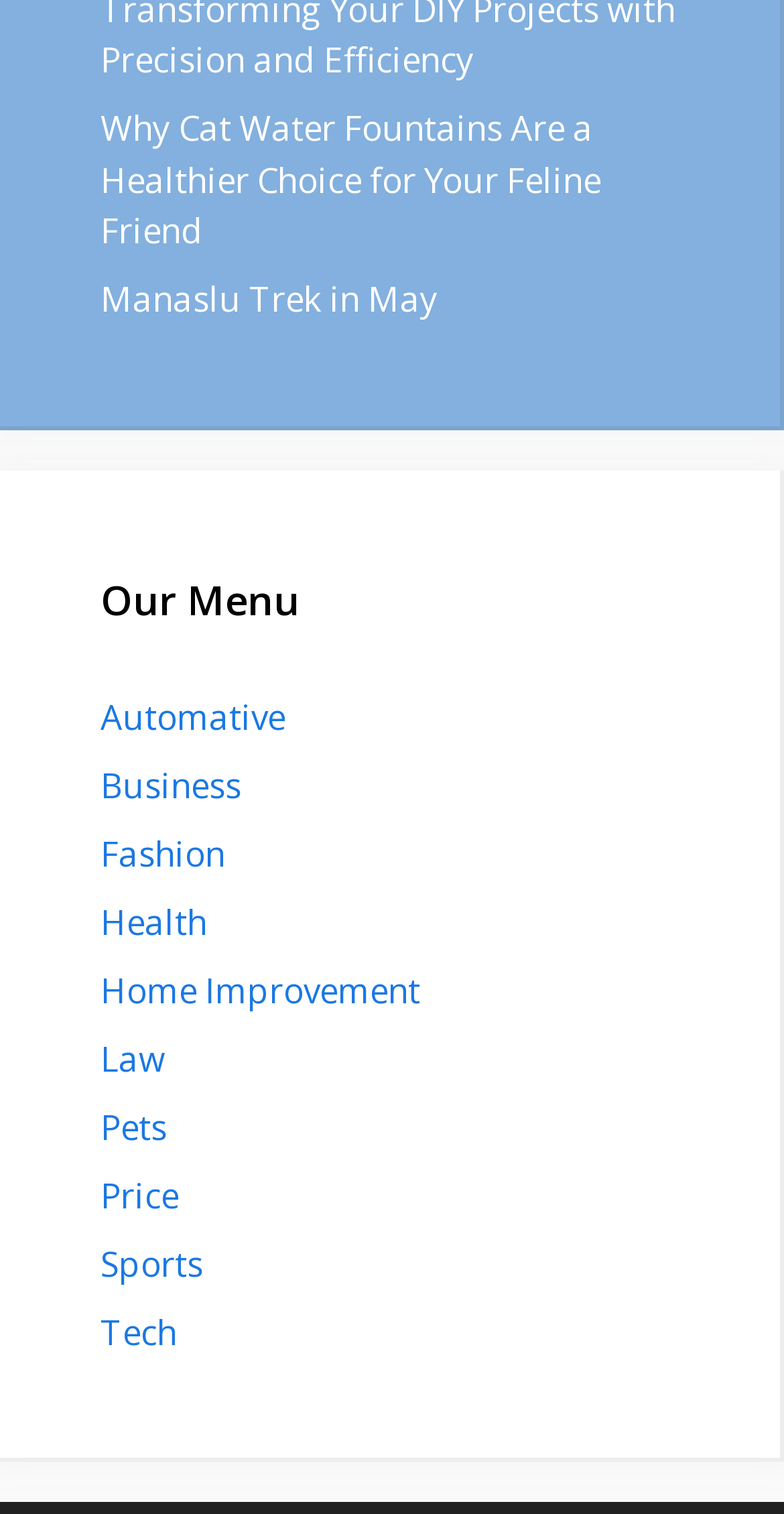Please locate the bounding box coordinates of the element's region that needs to be clicked to follow the instruction: "Click the Home link". The bounding box coordinates should be provided as four float numbers between 0 and 1, i.e., [left, top, right, bottom].

None